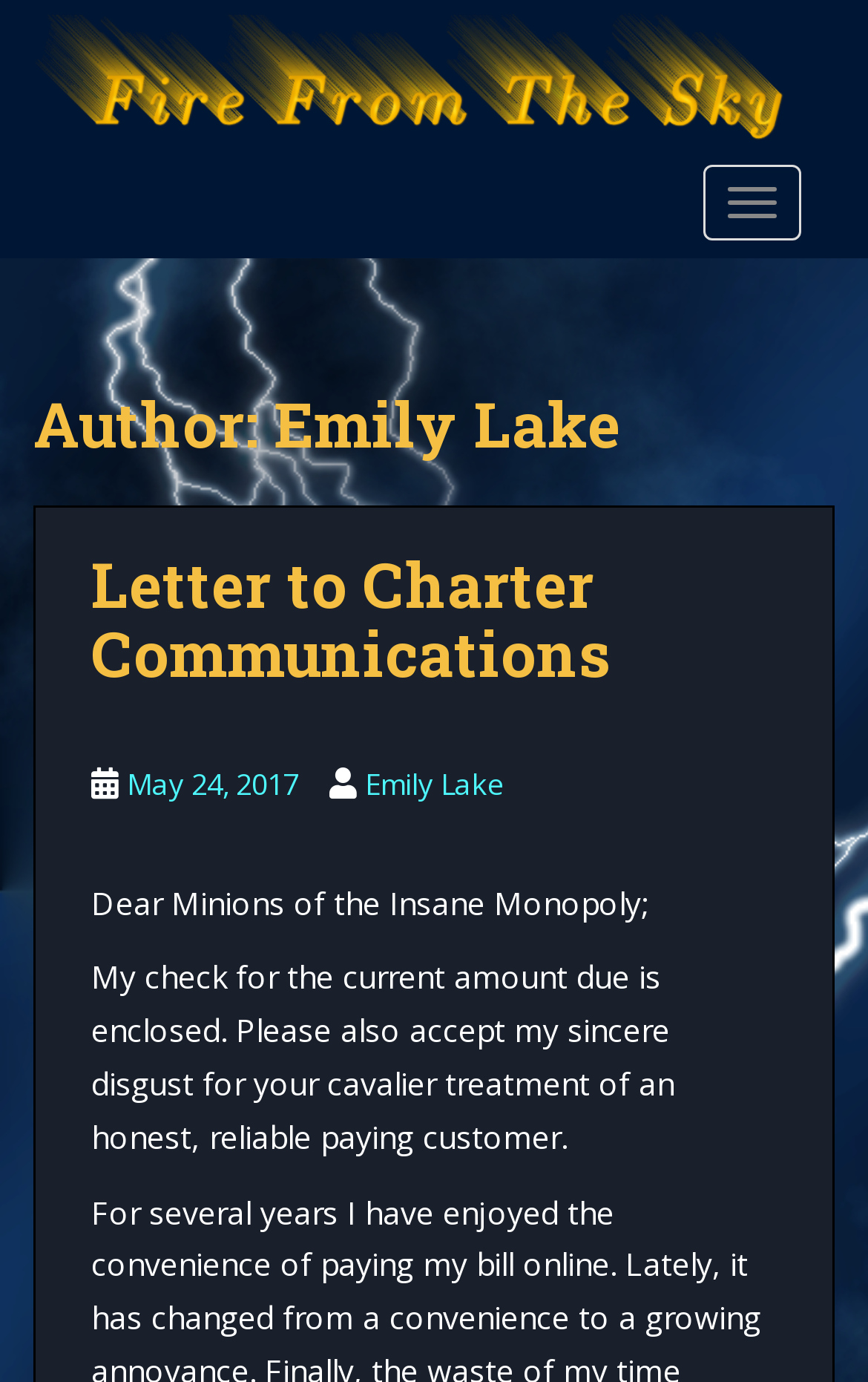What is the tone of the letter?
Please answer the question with a detailed and comprehensive explanation.

The tone of the letter can be inferred from the text 'Please also accept my sincere disgust for your cavalier treatment of an honest, reliable paying customer.' which is a sub-element of the StaticText element.